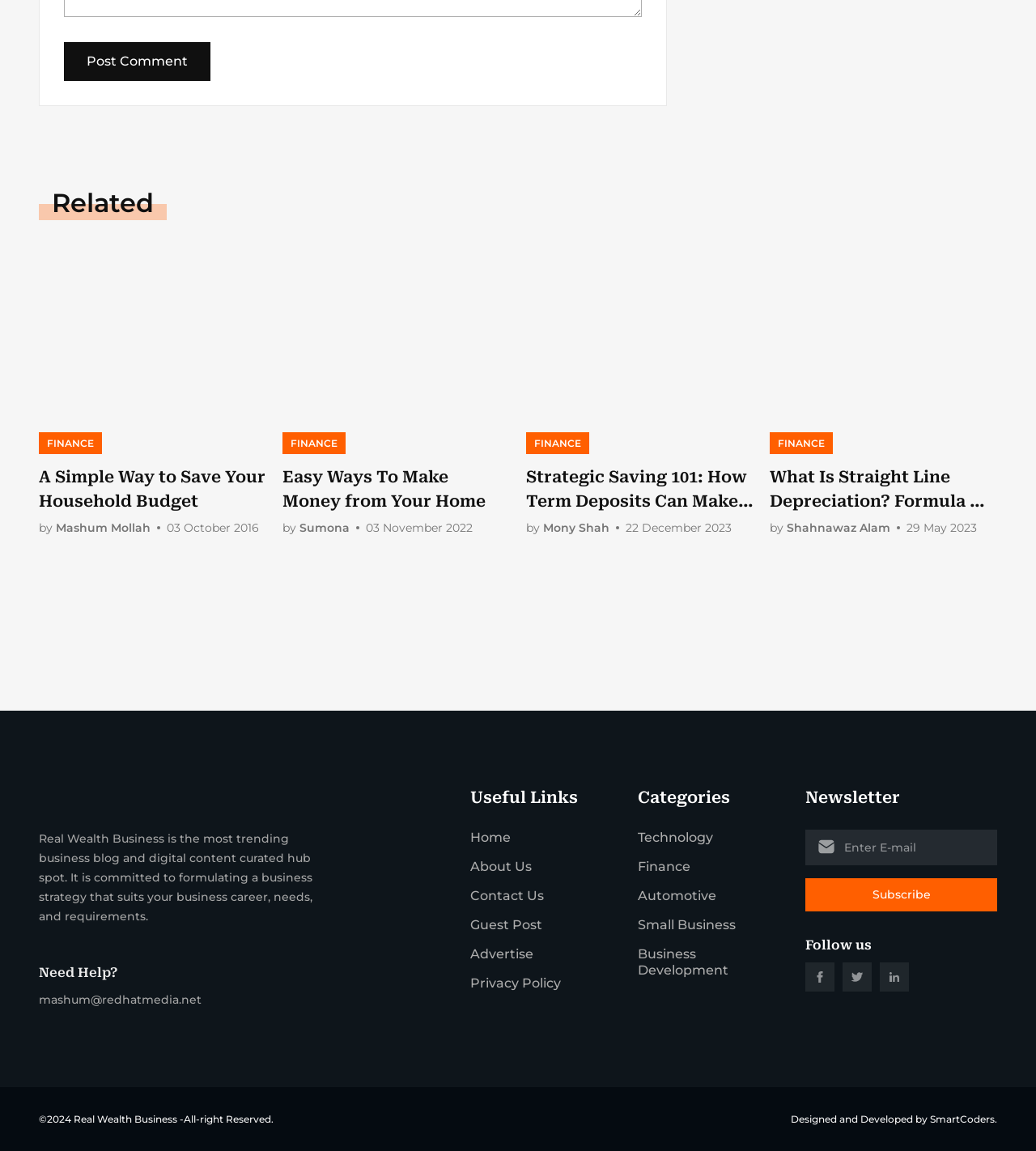Respond to the following question with a brief word or phrase:
What is the name of the website?

Real Wealth Business